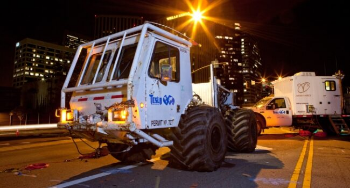Provide a comprehensive description of the image.

The image features a rugged utility vehicle designed for specialized tasks, prominently displayed in an urban nighttime setting. This vehicle stands out with its large, heavy-duty tires and a distinctive front cab structure, showcasing a white body with branding indicating its affiliation with "Texas." The vehicle's imposing presence is further accentuated by the surrounding cityscape, where soft lights illuminate nearby buildings, contributing to the atmospheric scene. The background hints at a bustling city life, visible through the illuminated structures, while the vehicle itself likely plays a critical role in infrastructure or engineering projects, reflecting its operational capabilities in such environments.